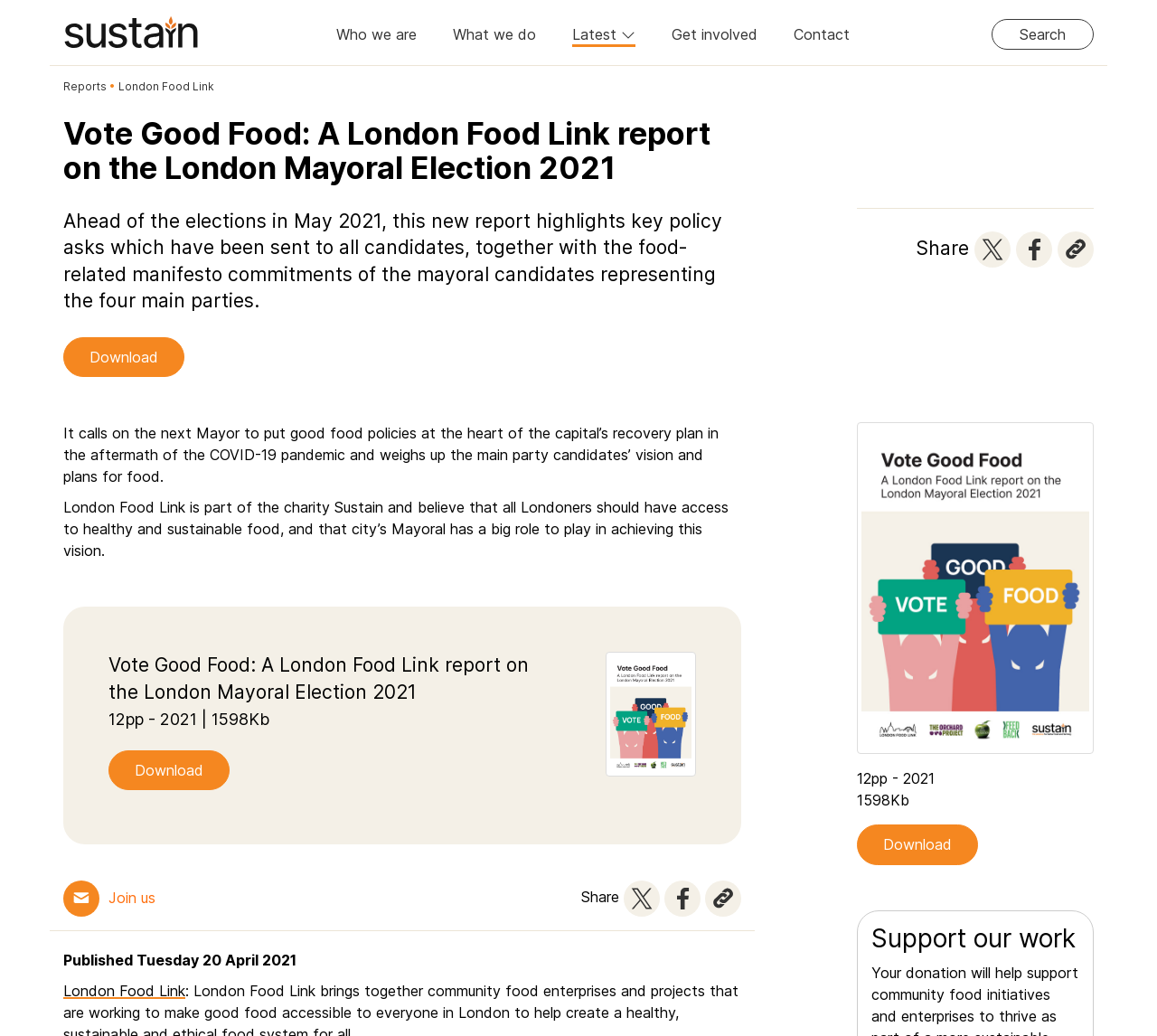Please specify the bounding box coordinates of the clickable region necessary for completing the following instruction: "Search for something". The coordinates must consist of four float numbers between 0 and 1, i.e., [left, top, right, bottom].

[0.857, 0.018, 0.945, 0.048]